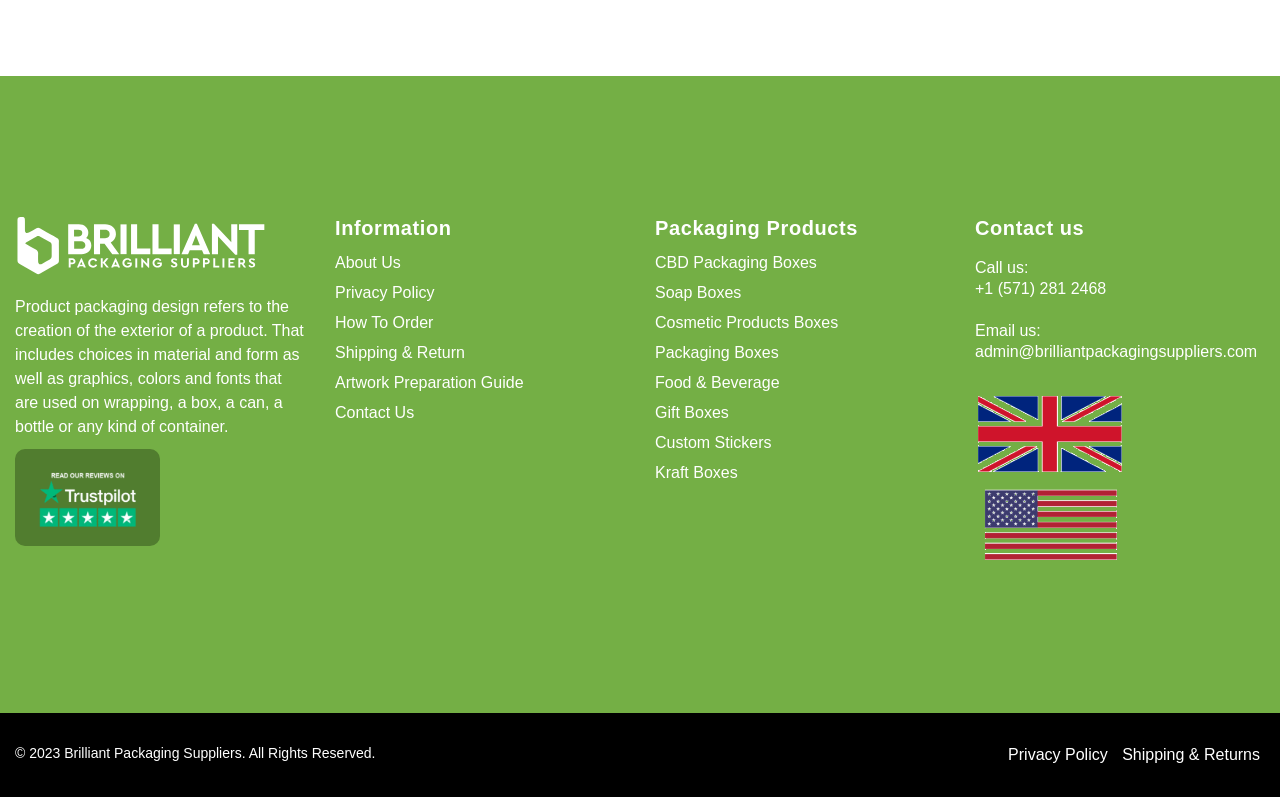Please specify the bounding box coordinates in the format (top-left x, top-left y, bottom-right x, bottom-right y), with all values as floating point numbers between 0 and 1. Identify the bounding box of the UI element described by: +1 (571) 281 2468

[0.762, 0.351, 0.864, 0.372]